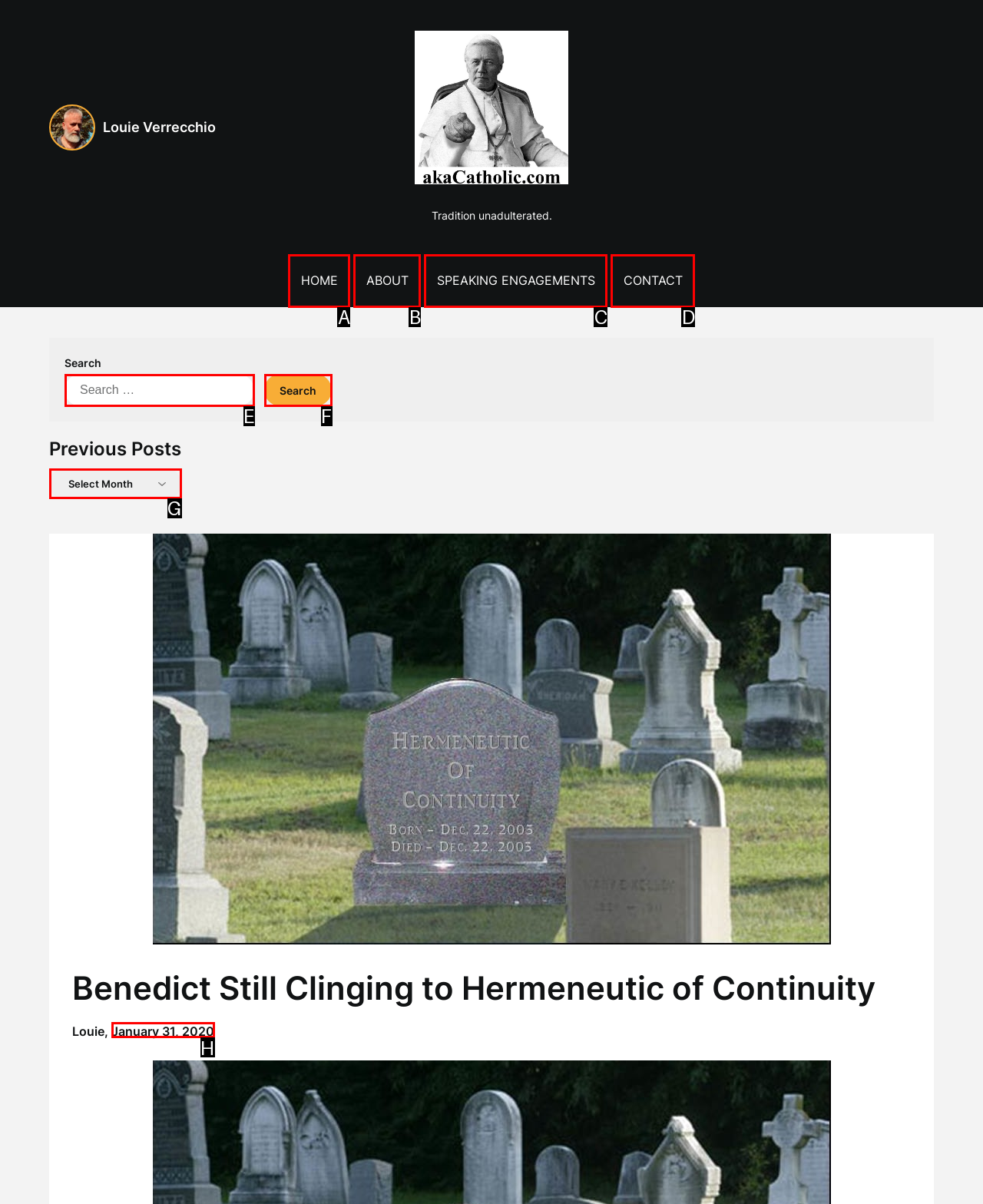Identify which HTML element matches the description: parent_node: Search for: value="Search". Answer with the correct option's letter.

F